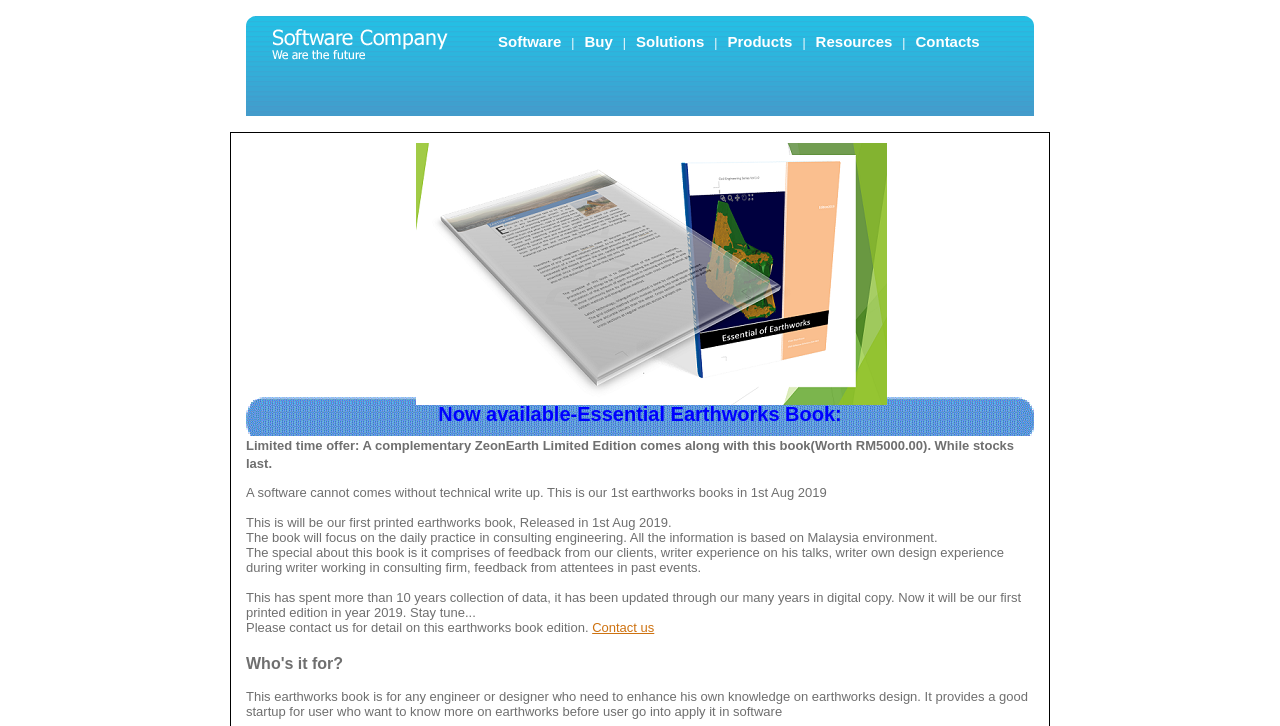What is the value of the complementary ZeonEarth Limited Edition?
Using the visual information from the image, give a one-word or short-phrase answer.

RM5000.00